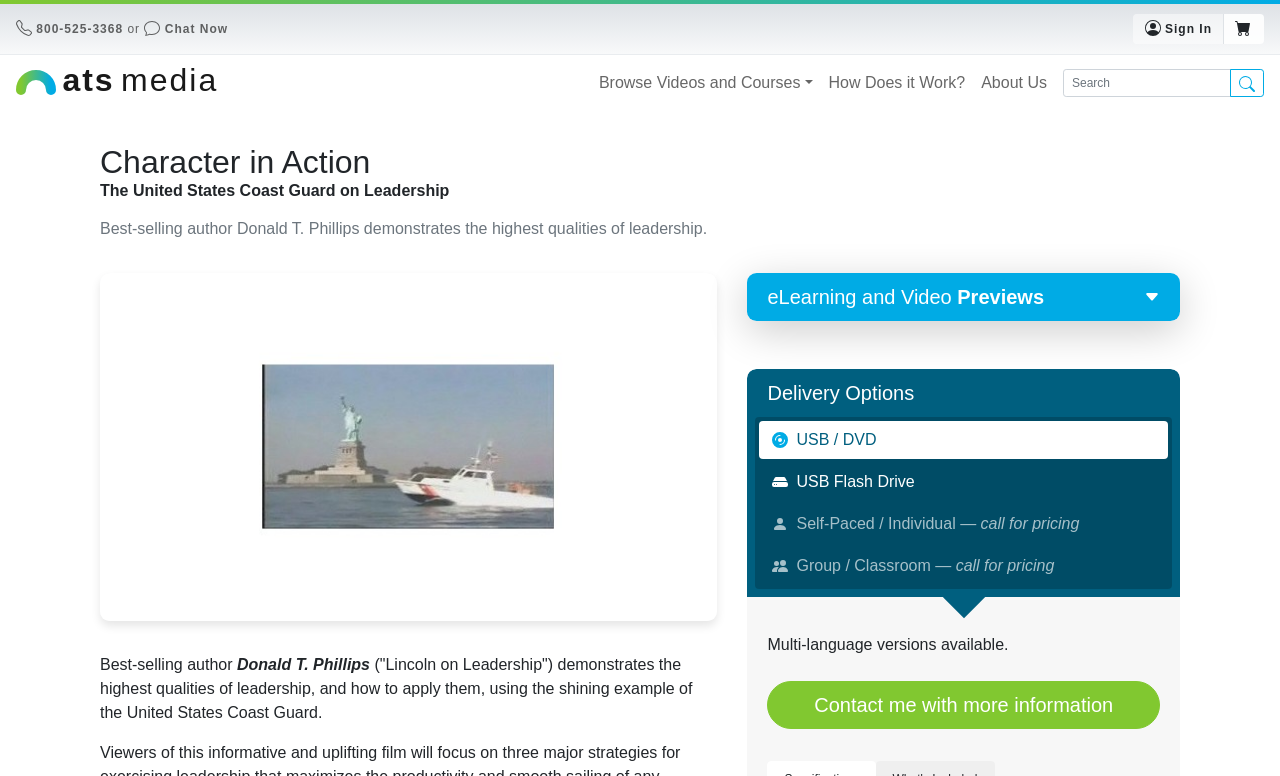Please identify the coordinates of the bounding box that should be clicked to fulfill this instruction: "Call the phone number".

[0.028, 0.028, 0.096, 0.046]